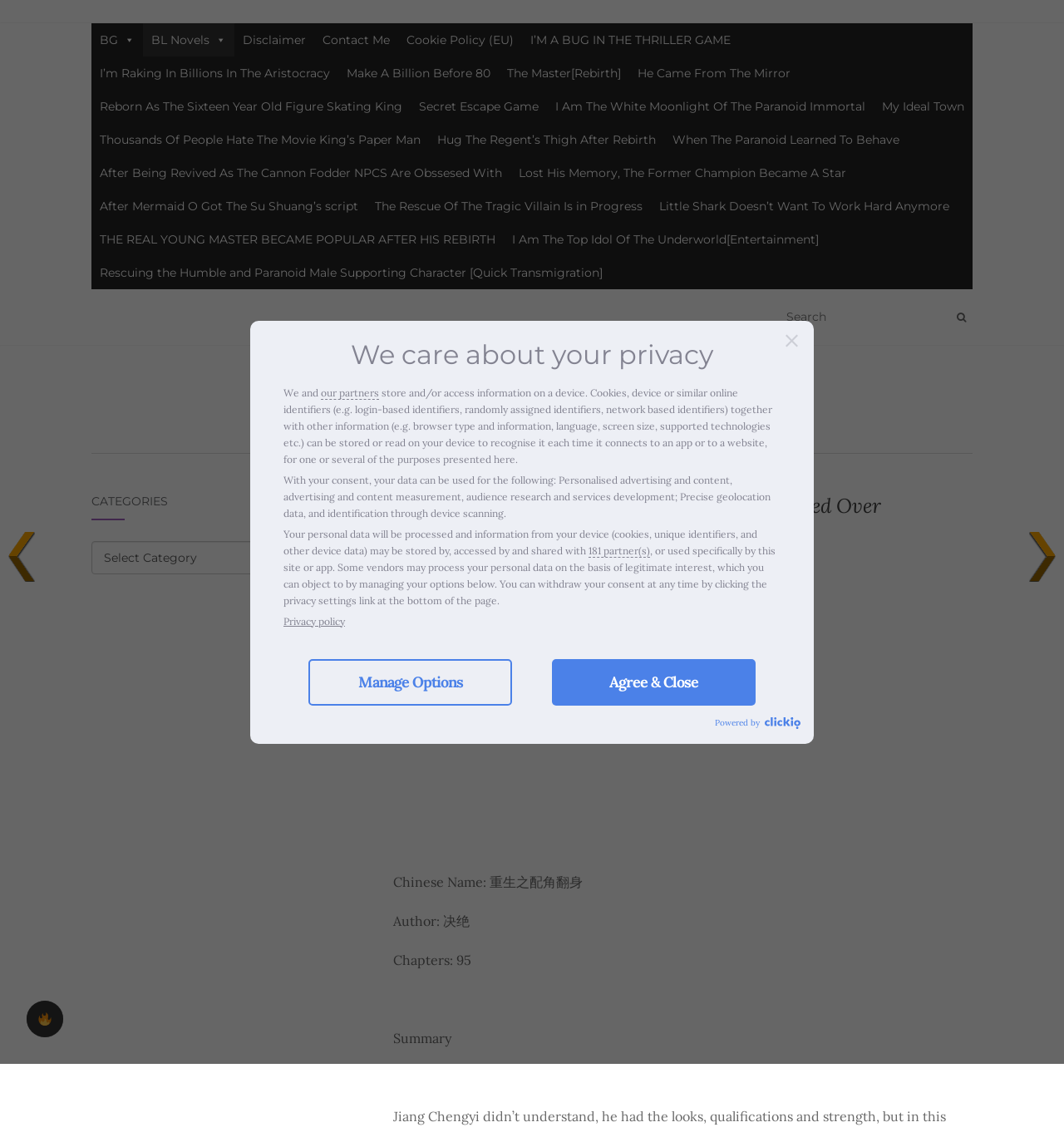What is the principal heading displayed on the webpage?

Rebirth: Supporting Character Turned Over